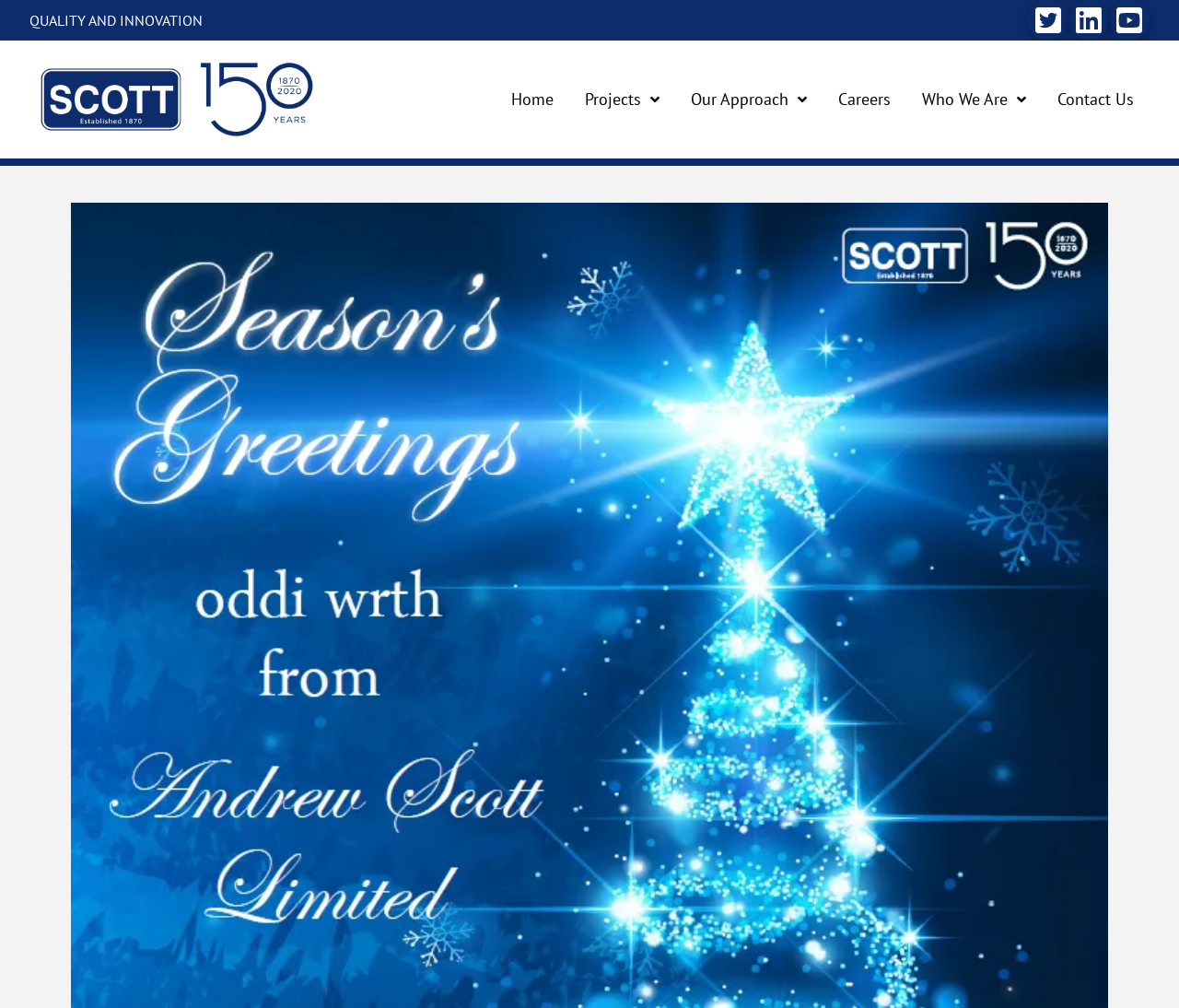Please answer the following question using a single word or phrase: 
What is the image displayed on the webpage?

Image